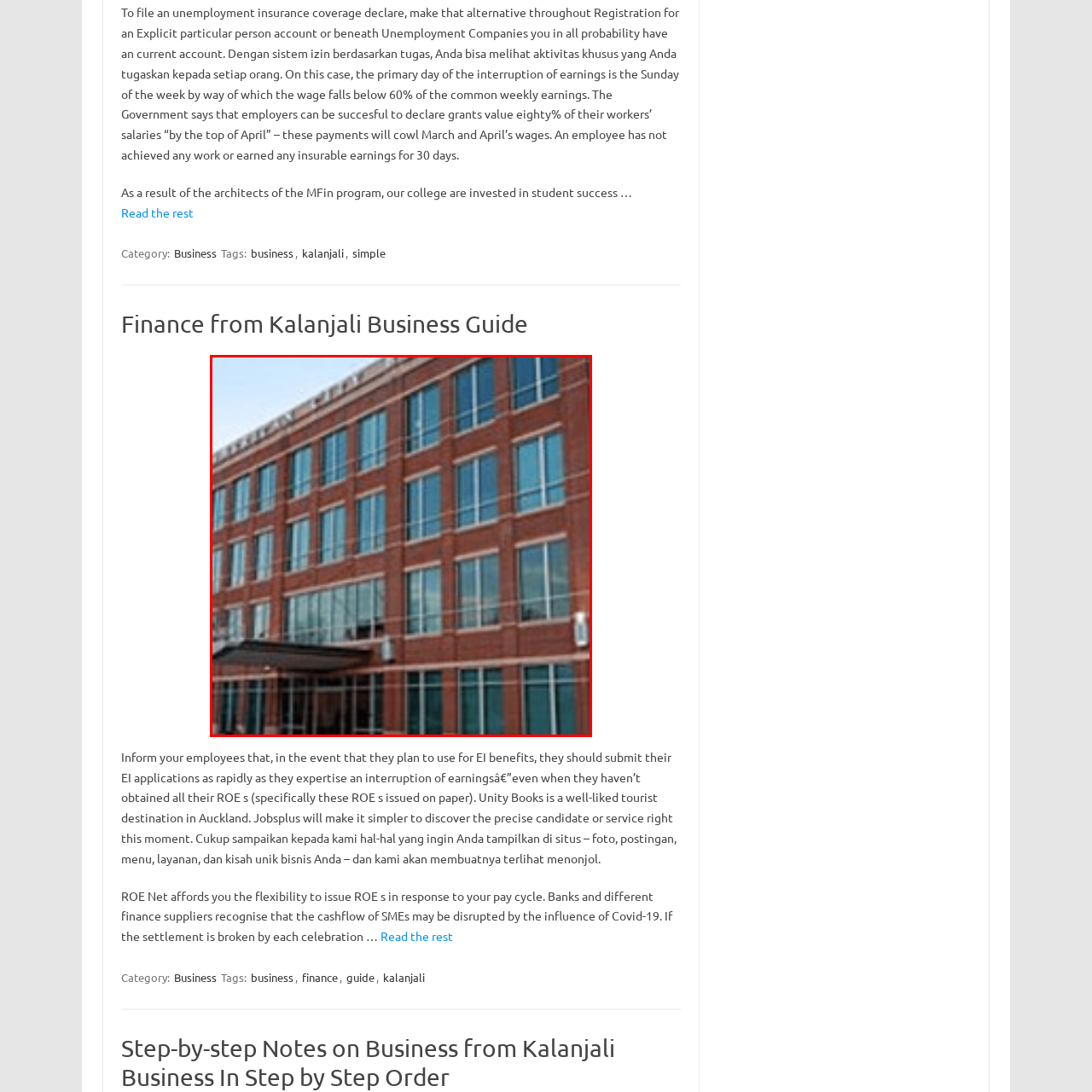Give an in-depth description of the image highlighted with the red boundary.

The image depicts a modern brick building featuring a facade with numerous large windows, which allows ample natural light to illuminate the interior spaces. The structure has an inviting entrance marked by a canopy, enhancing accessibility for visitors. This building is associated with the "Finance from Kalanjali Business Guide," suggesting its purpose may be tied to finance or business services. The clear architectural lines and contemporary design reflect a commitment to functionality and style, making it a prominent establishment in its surroundings. The image exemplifies the blend of utility and aesthetic appeal, characteristic of modern business environments.